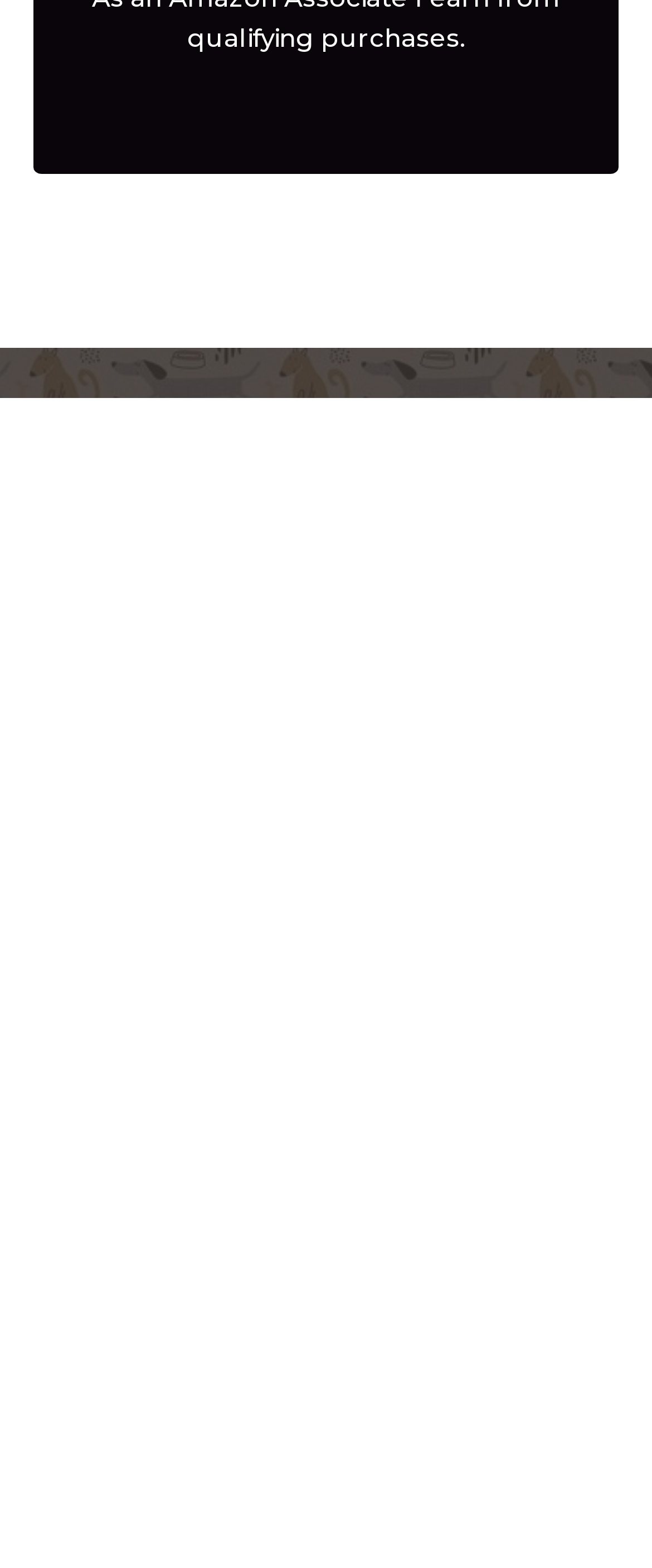Please indicate the bounding box coordinates for the clickable area to complete the following task: "View the 'How Does A Bark Collar Work And Why Use One?' article". The coordinates should be specified as four float numbers between 0 and 1, i.e., [left, top, right, bottom].

[0.051, 0.806, 0.949, 0.828]